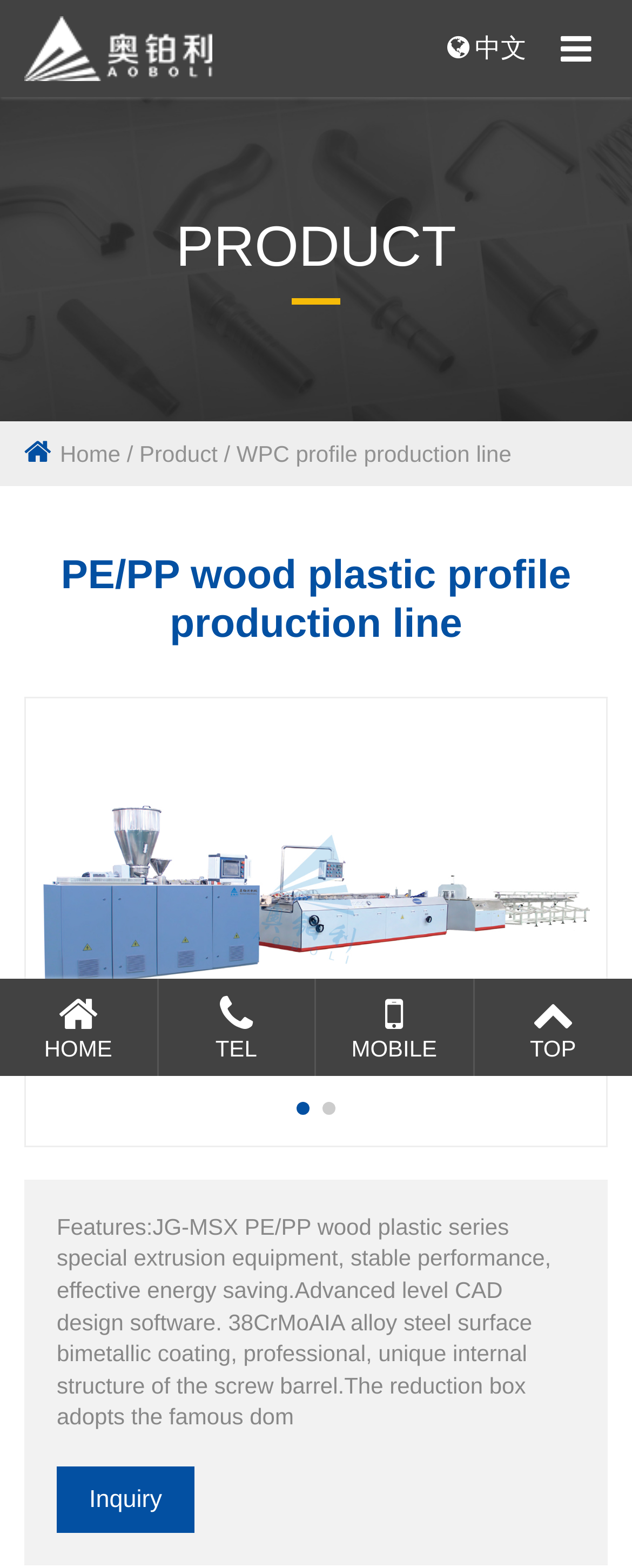Based on the image, provide a detailed and complete answer to the question: 
What is the product category?

Based on the webpage structure, I found a heading element 'PRODUCT' and a link 'WPC profile production line' which suggests that the product category is related to wood plastic profiles. Further, the image description 'PE/PP wood plastic profile production line' also supports this conclusion.